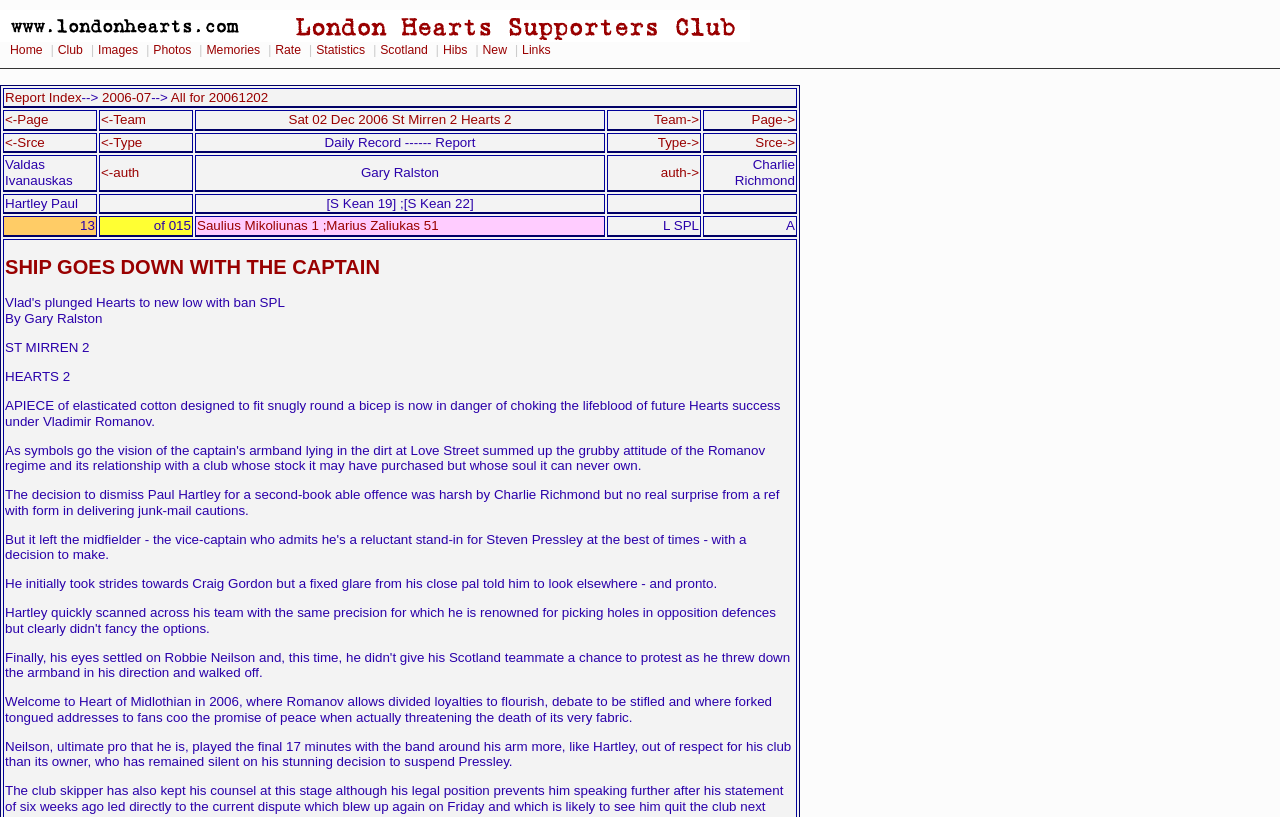What is the name of the player who was given a caution by the referee?
Please answer using one word or phrase, based on the screenshot.

Paul Hartley